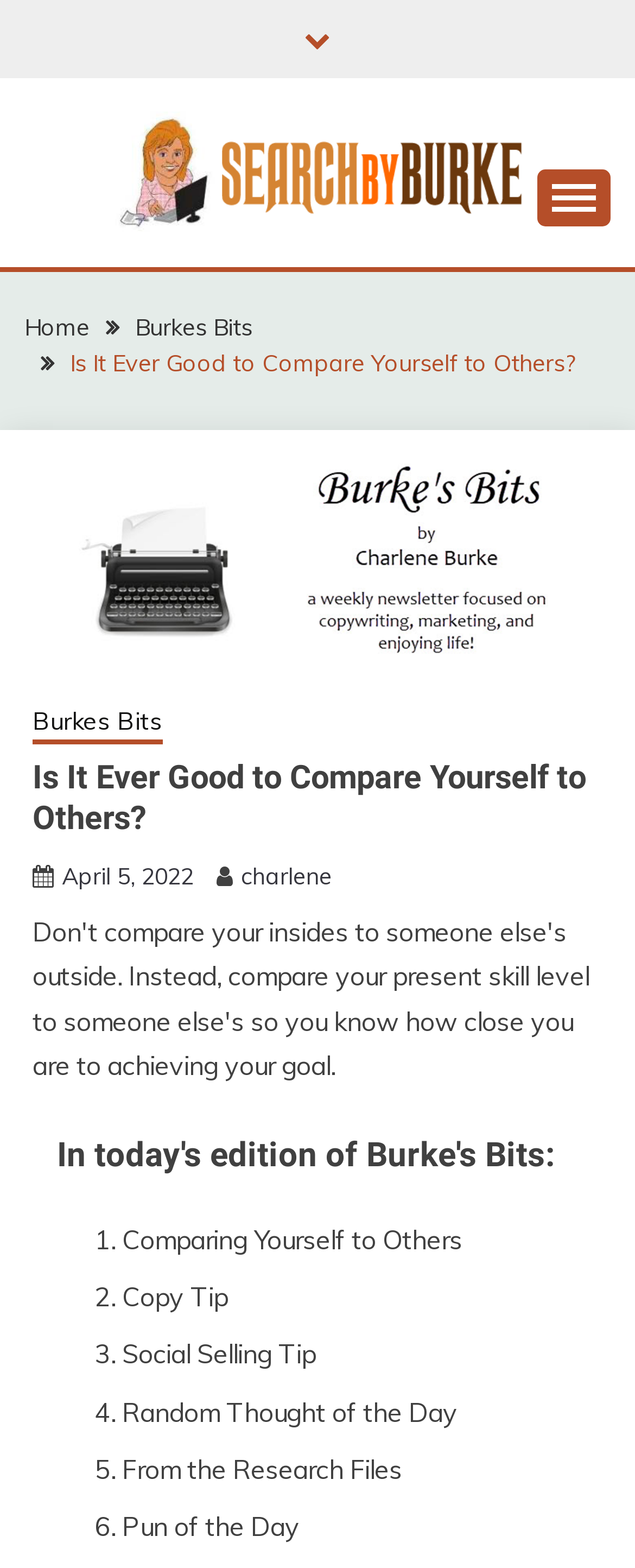Using the element description provided, determine the bounding box coordinates in the format (top-left x, top-left y, bottom-right x, bottom-right y). Ensure that all values are floating point numbers between 0 and 1. Element description: parent_node: SEARCH BY BURKE

[0.162, 0.071, 0.838, 0.15]